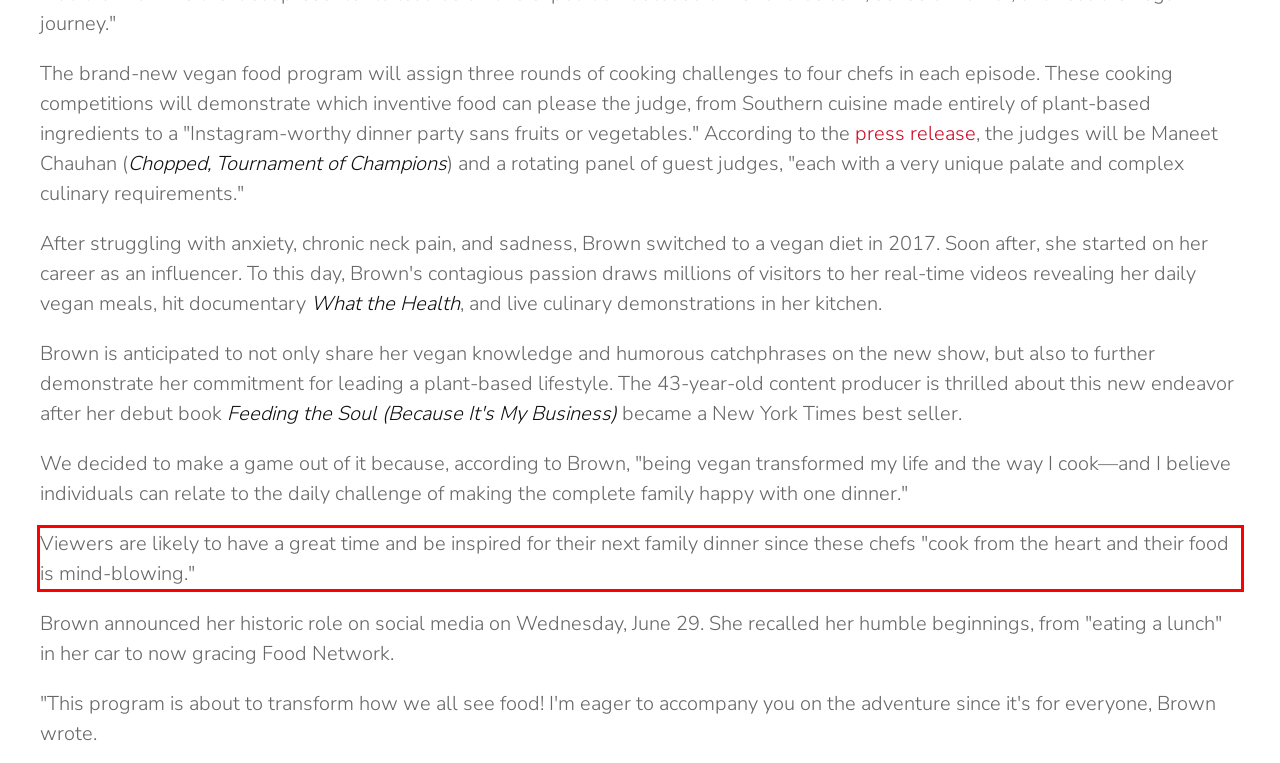You are provided with a screenshot of a webpage featuring a red rectangle bounding box. Extract the text content within this red bounding box using OCR.

Viewers are likely to have a great time and be inspired for their next family dinner since these chefs "cook from the heart and their food is mind-blowing."